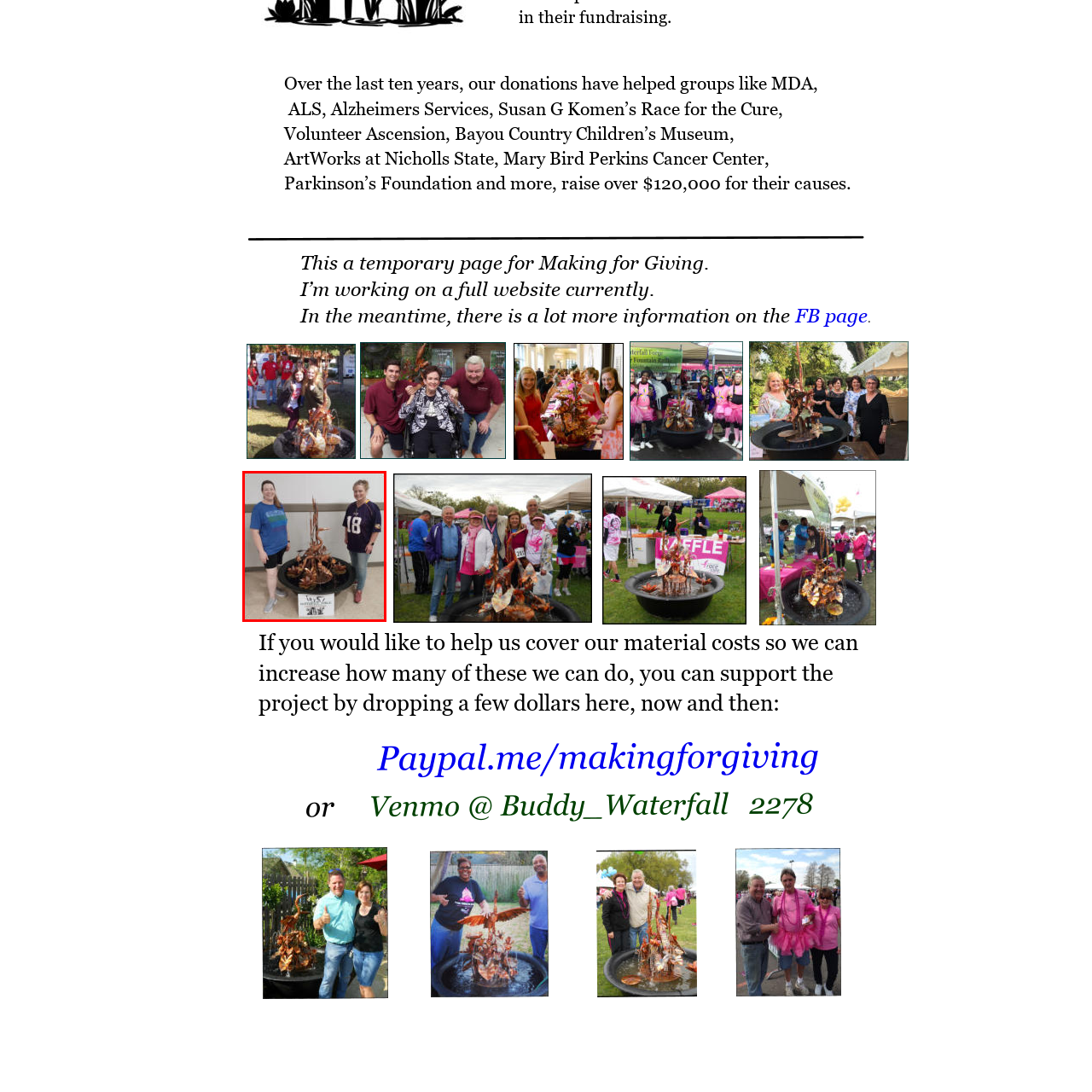What is the purpose of the event the women are participating in?  
Look closely at the image marked by the red border and give a detailed response rooted in the visual details found within the image.

The caption states that the image highlights the women's participation in a fundraising event, which suggests that the purpose of the event is to raise money for a particular cause or charity.